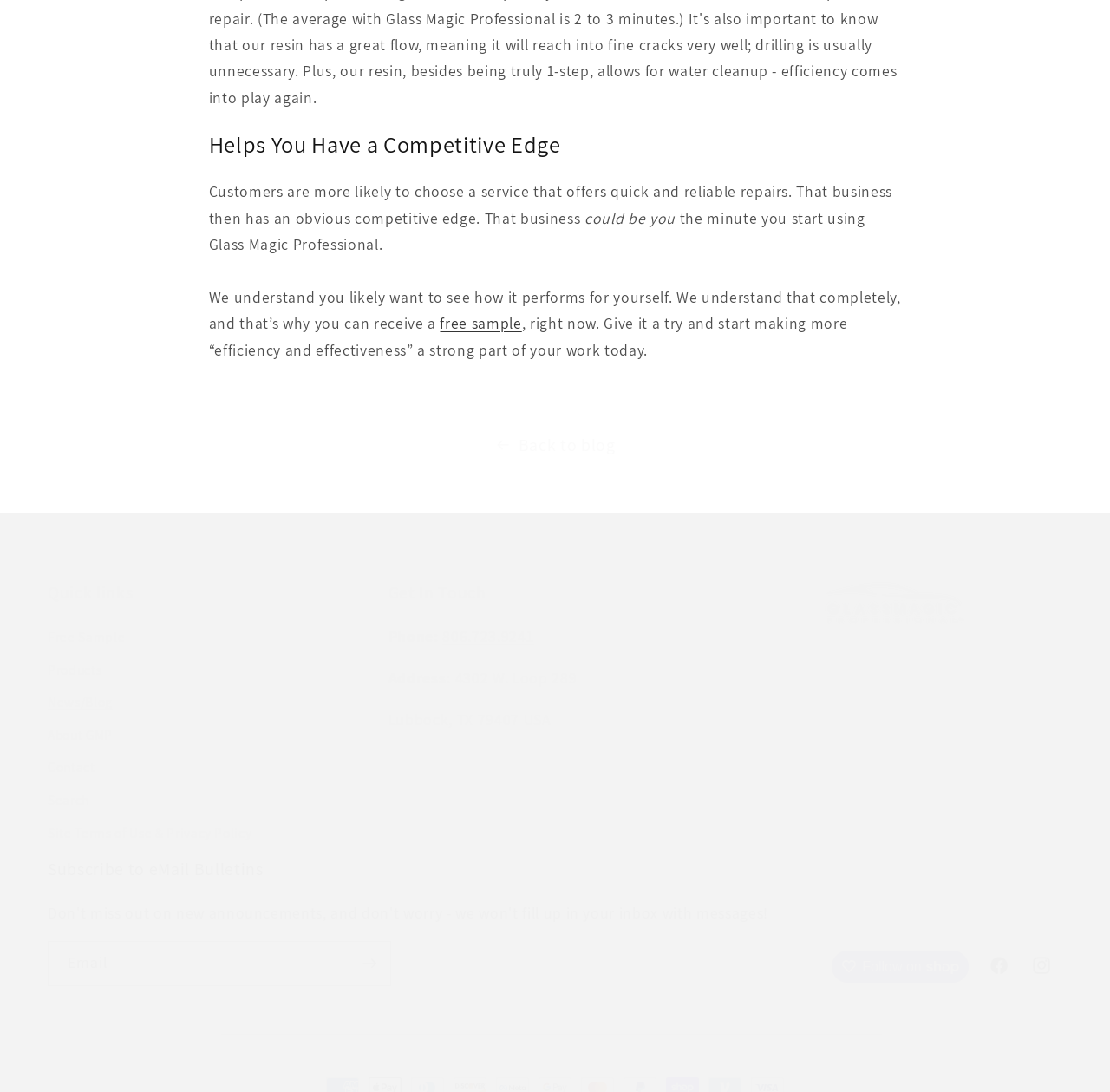Identify the bounding box coordinates for the region to click in order to carry out this instruction: "Click the 'Subscribe' button". Provide the coordinates using four float numbers between 0 and 1, formatted as [left, top, right, bottom].

[0.314, 0.862, 0.352, 0.903]